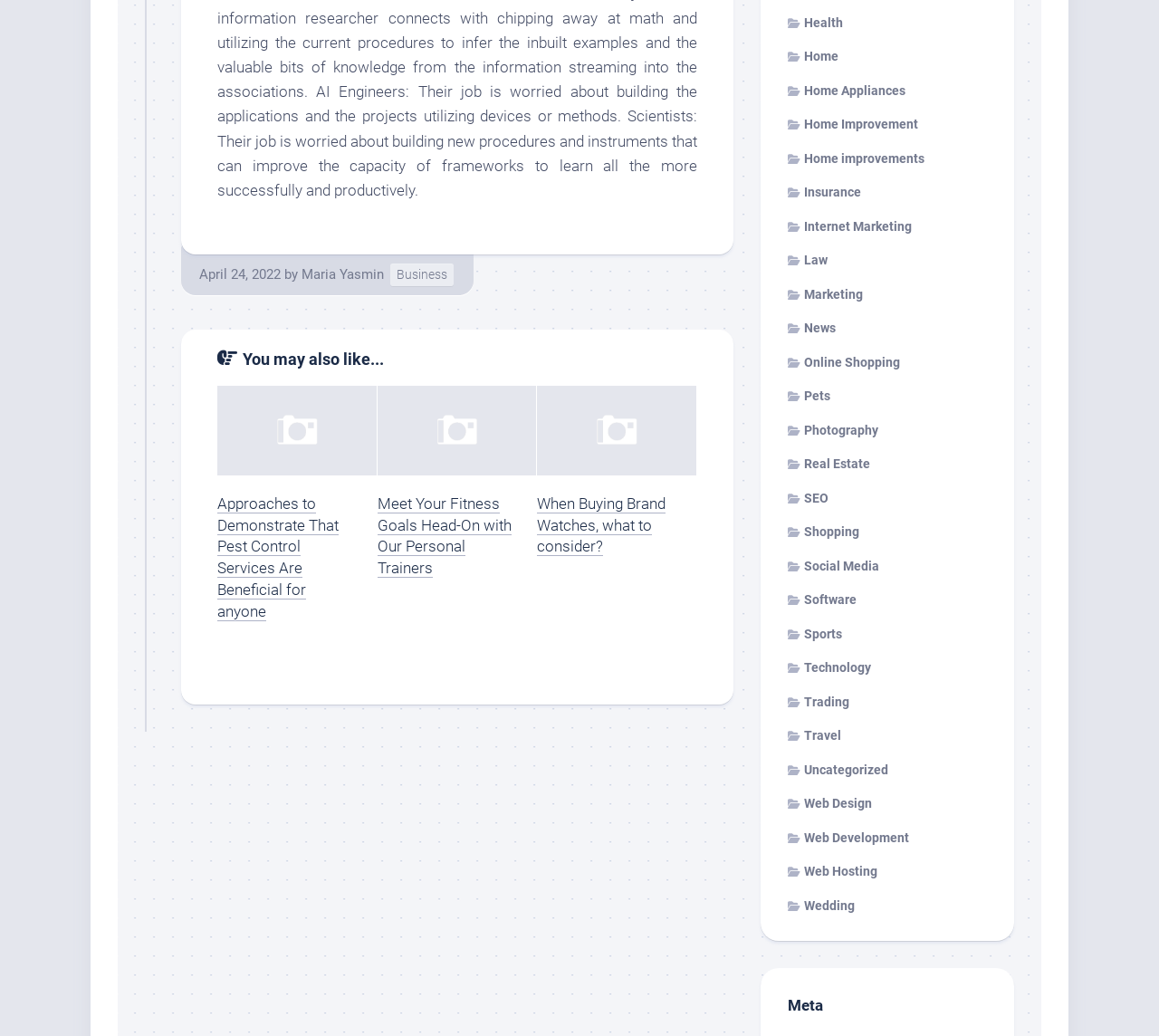Given the description of a UI element: "Web Development", identify the bounding box coordinates of the matching element in the webpage screenshot.

[0.68, 0.801, 0.784, 0.815]